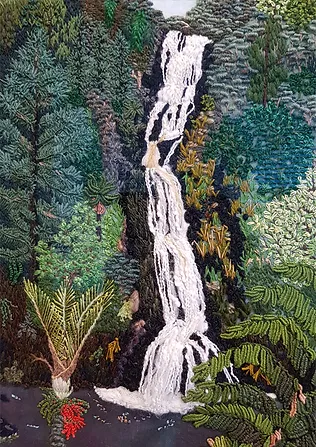What type of leaves are depicted in the foreground of the artwork?
Provide an in-depth and detailed explanation in response to the question.

According to the caption, the artwork features 'palm-like leaves' in the foreground, which adds depth and vibrancy to the piece. This suggests that the artist included palm-like leaves as a prominent element in the composition.